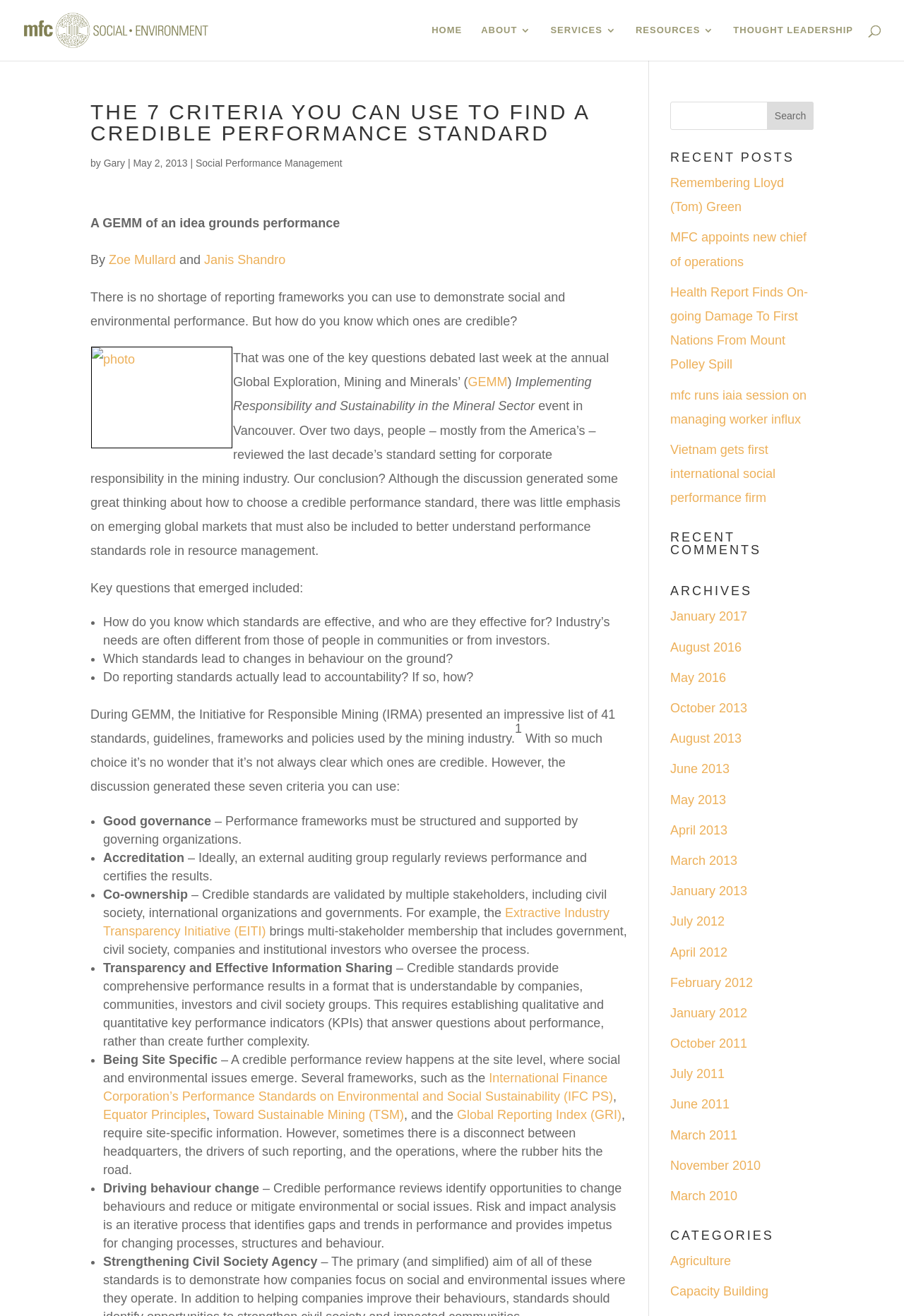Please identify the bounding box coordinates of the clickable region that I should interact with to perform the following instruction: "Check archives". The coordinates should be expressed as four float numbers between 0 and 1, i.e., [left, top, right, bottom].

[0.741, 0.444, 0.9, 0.459]